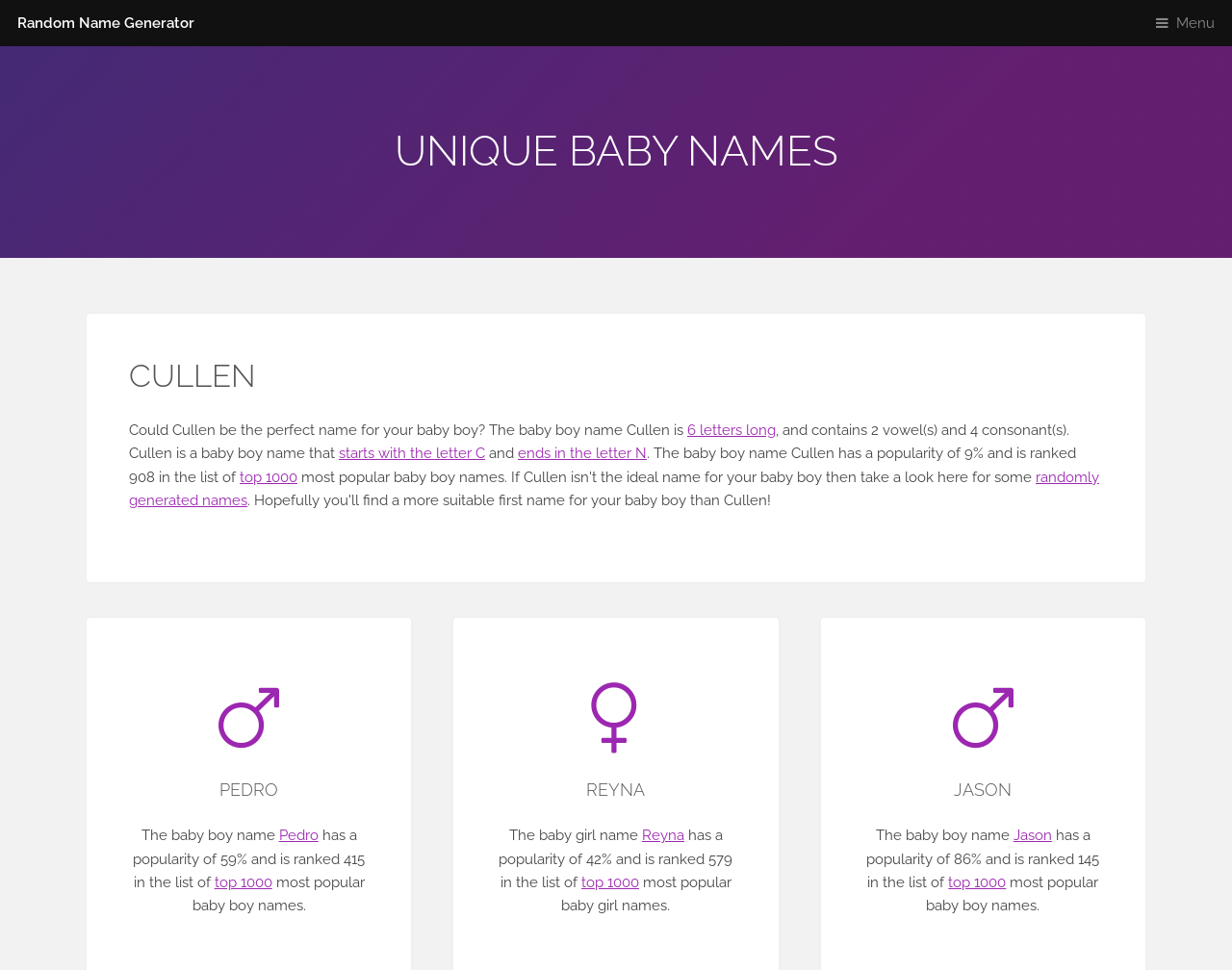Find the bounding box coordinates for the HTML element described in this sentence: "ends in the letter N". Provide the coordinates as four float numbers between 0 and 1, in the format [left, top, right, bottom].

[0.42, 0.459, 0.525, 0.476]